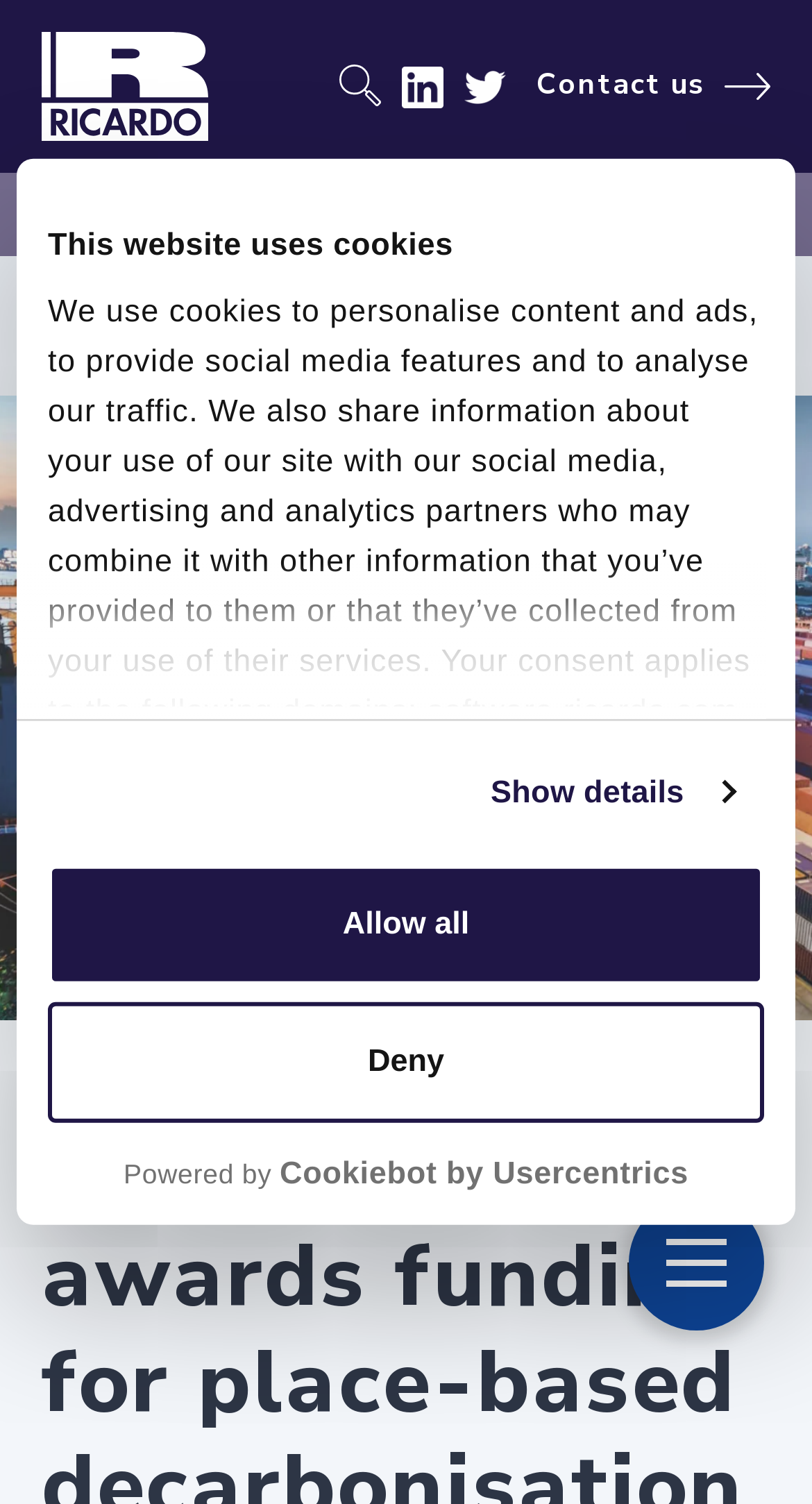What is the logo on the top left corner?
We need a detailed and exhaustive answer to the question. Please elaborate.

I found the logo on the top left corner by looking at the bounding box coordinates of the elements. The element with ID 223 has a bounding box of [0.051, 0.021, 0.256, 0.094], which indicates it is located at the top left corner. The OCR text of this element is 'Brand Logo White', which suggests it is a logo.